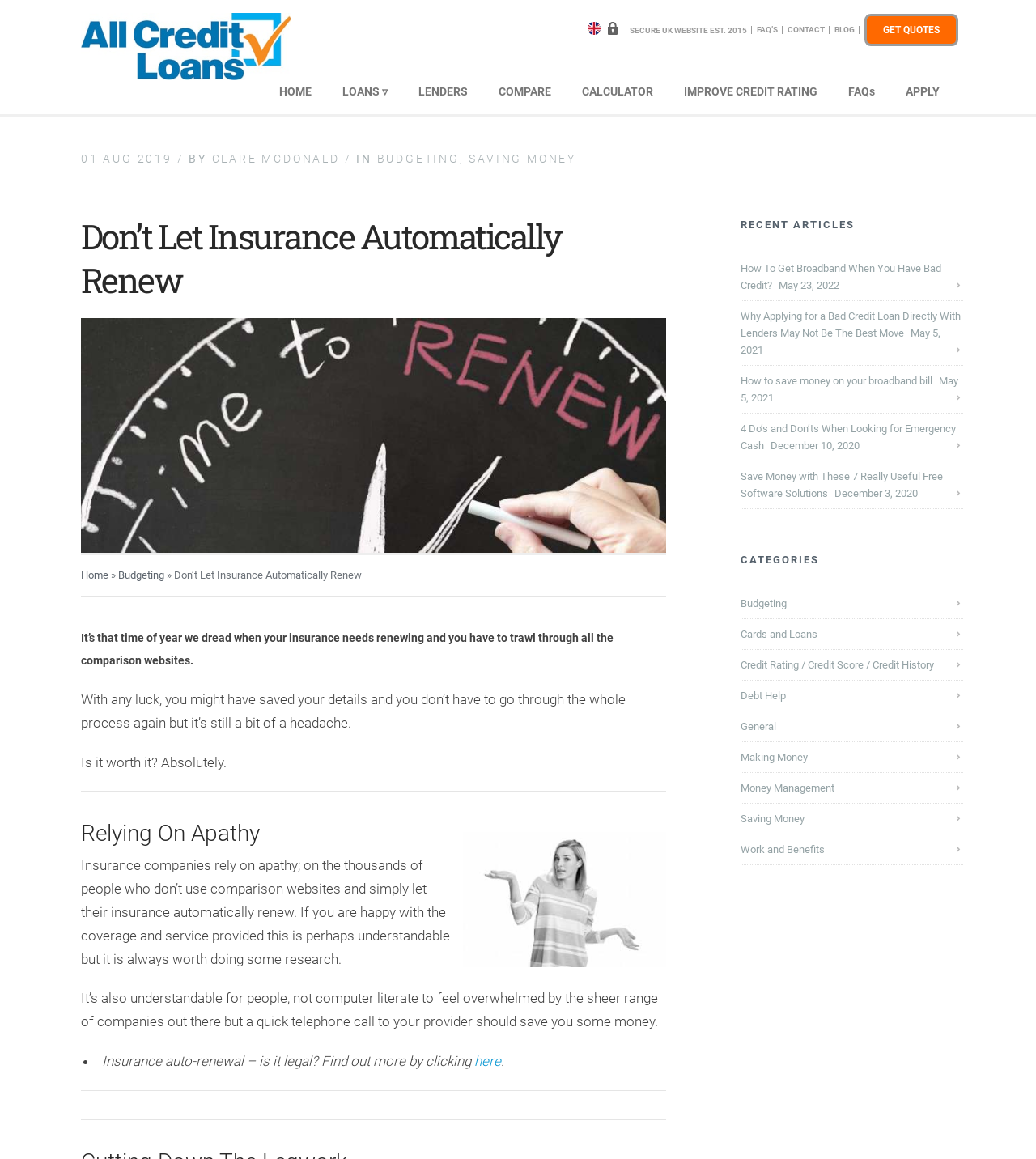What is the website's name?
Provide a well-explained and detailed answer to the question.

The website's name can be found in the top-left corner of the webpage, where it says 'Don’t Let Insurance Automatically Renew | AllCreditLoans.net'.